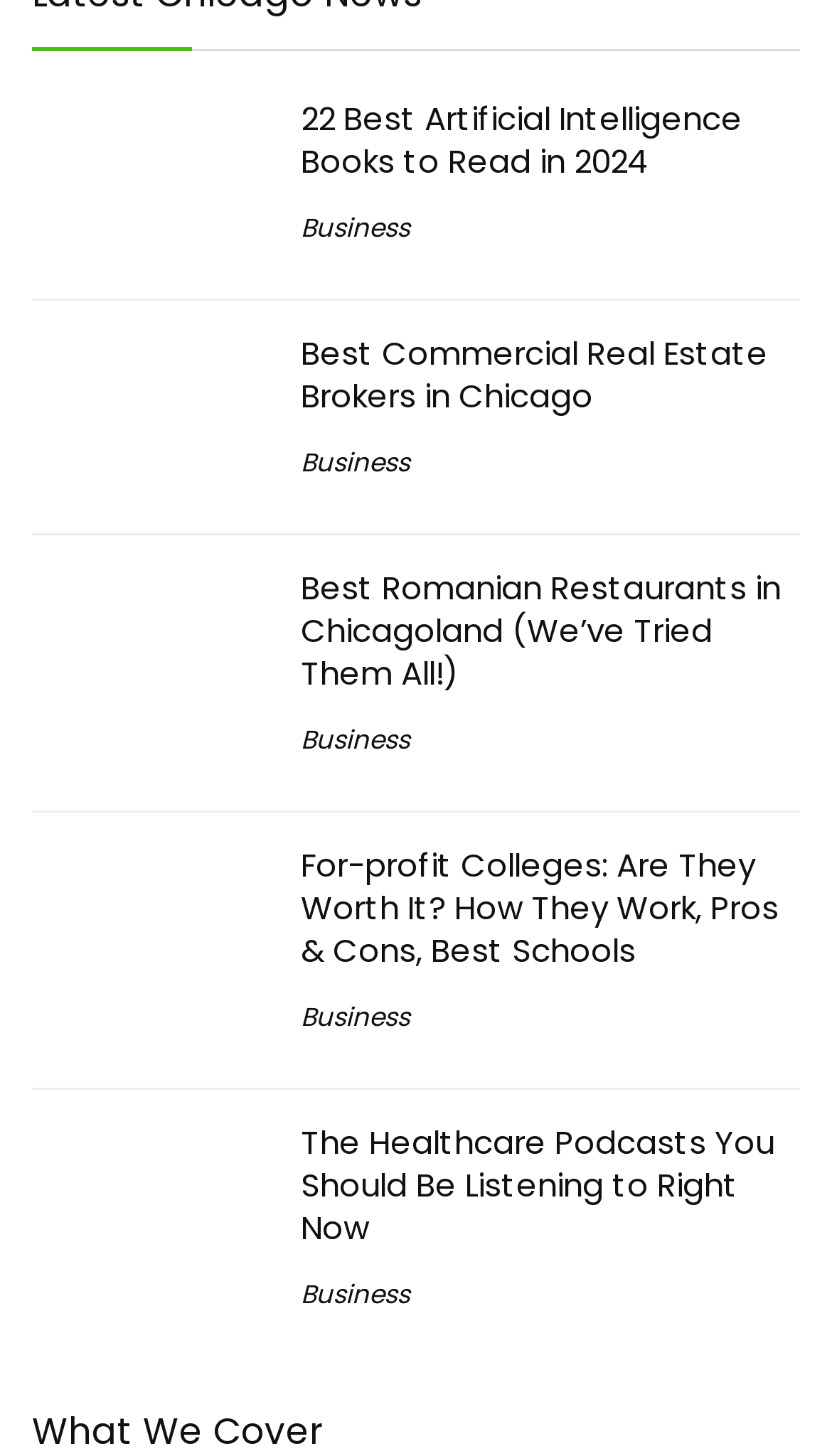How many articles are listed on this webpage?
Carefully examine the image and provide a detailed answer to the question.

There are five headings on the webpage, each corresponding to a different article. The headings are '22 Best Artificial Intelligence Books to Read in 2024', 'Best Commercial Real Estate Brokers in Chicago', 'Best Romanian Restaurants in Chicagoland', 'For-profit Colleges: Are They Worth It?', and 'The Healthcare Podcasts You Should Be Listening to Right Now'.